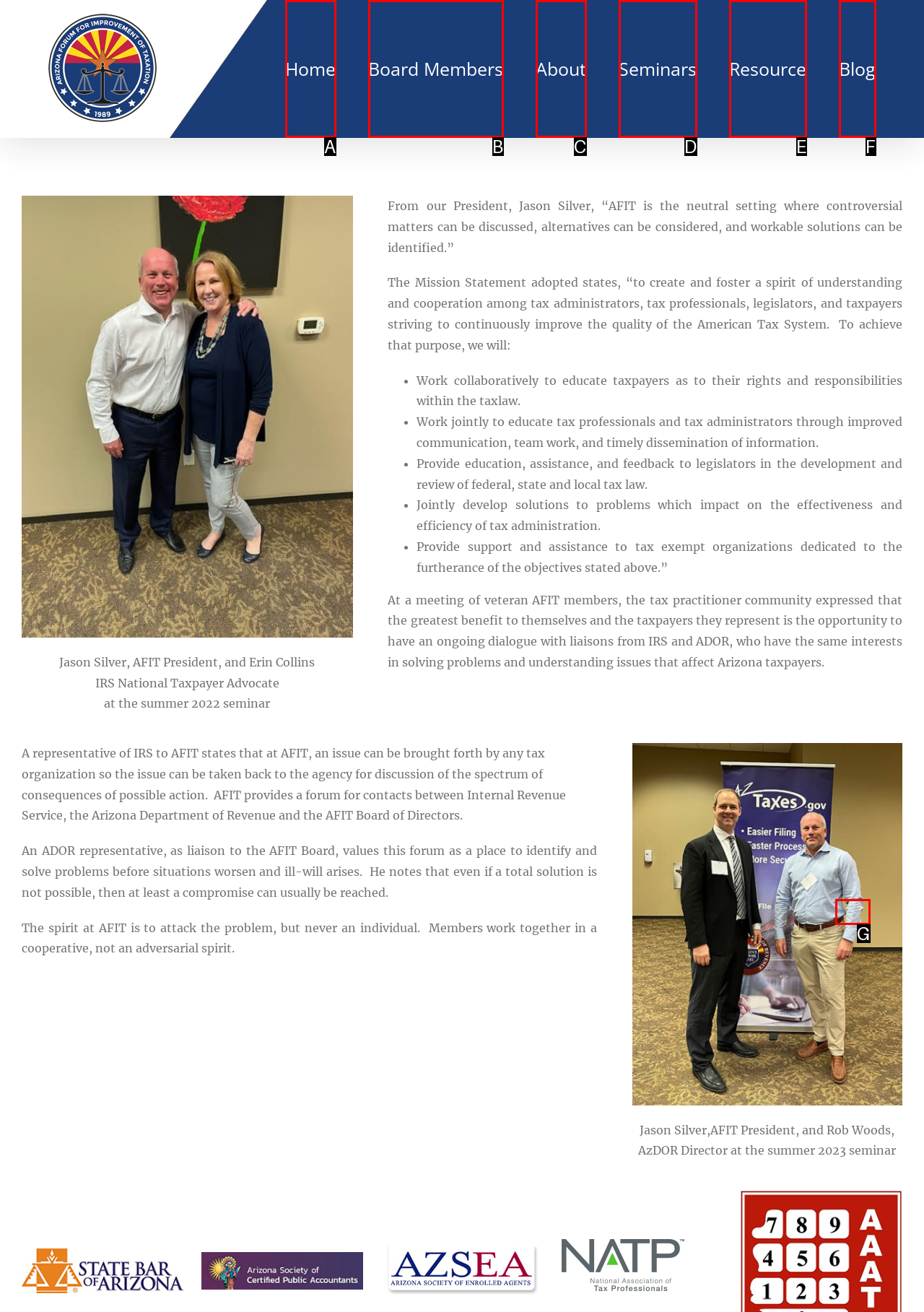Select the option that matches the description: About. Answer with the letter of the correct option directly.

C